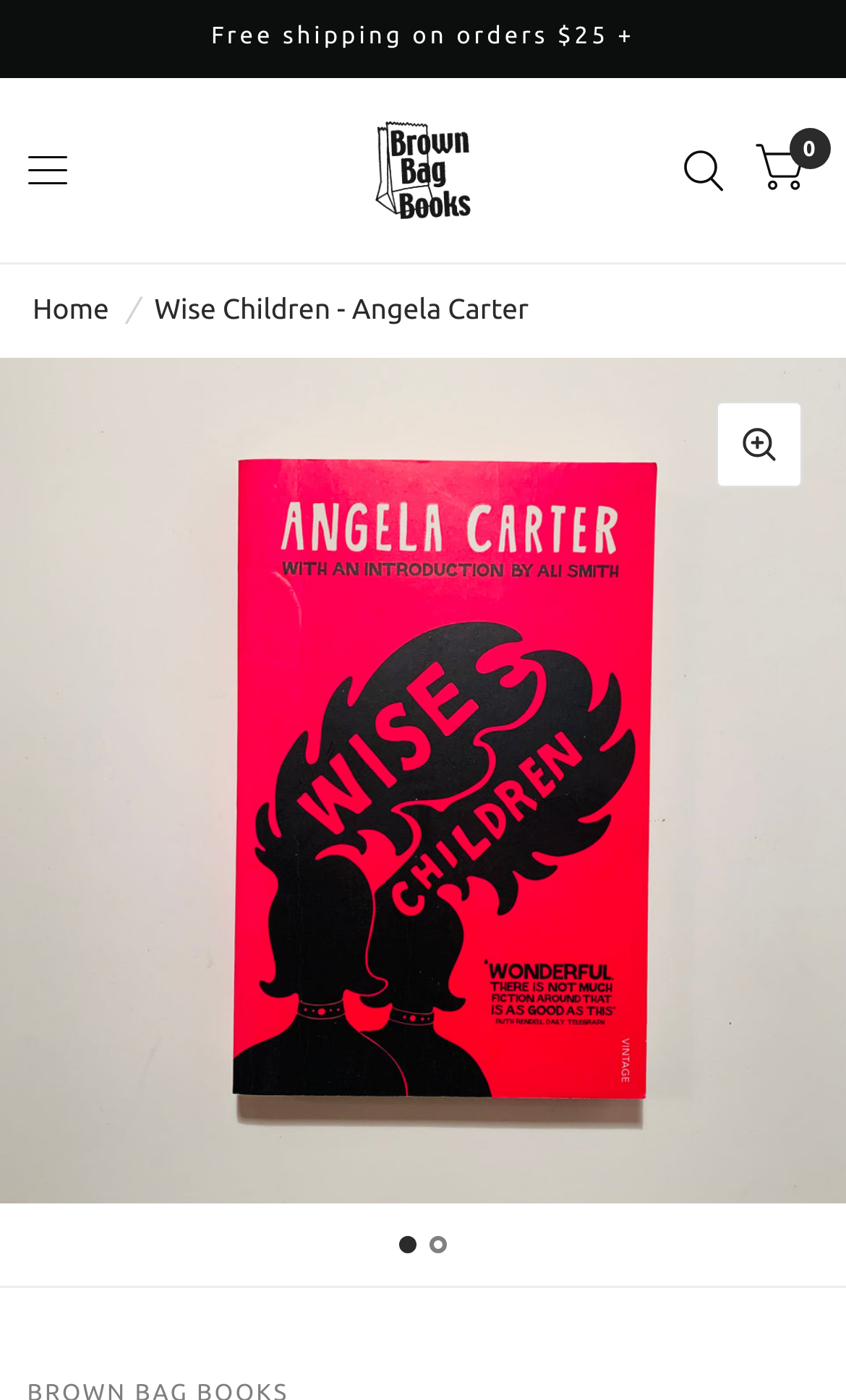Provide a thorough summary of the webpage.

This webpage appears to be an online bookstore page, specifically showcasing the novel "Wise Children" by Angela Carter. At the top of the page, there is a promotional message announcing free shipping on orders over $25, accompanied by a link to take advantage of this offer. Below this, there is a navigation menu with a link to the "Home" page and a breadcrumb trail indicating the current page's location.

The main content of the page is focused on the novel, with a title "Wise Children - Angela Carter" prominently displayed. There is also a link to the bookstore's logo, "Brown Bag Books", situated near the top of the page.

On the right side of the page, there is a search bar with a magnifying glass icon, allowing users to search for other books or authors. Below this, there is a link to view the shopping cart, which currently contains zero items.

The page also features a pagination section at the bottom, with links to navigate to page 1 or page 2. Each page link is accompanied by a small dot icon.